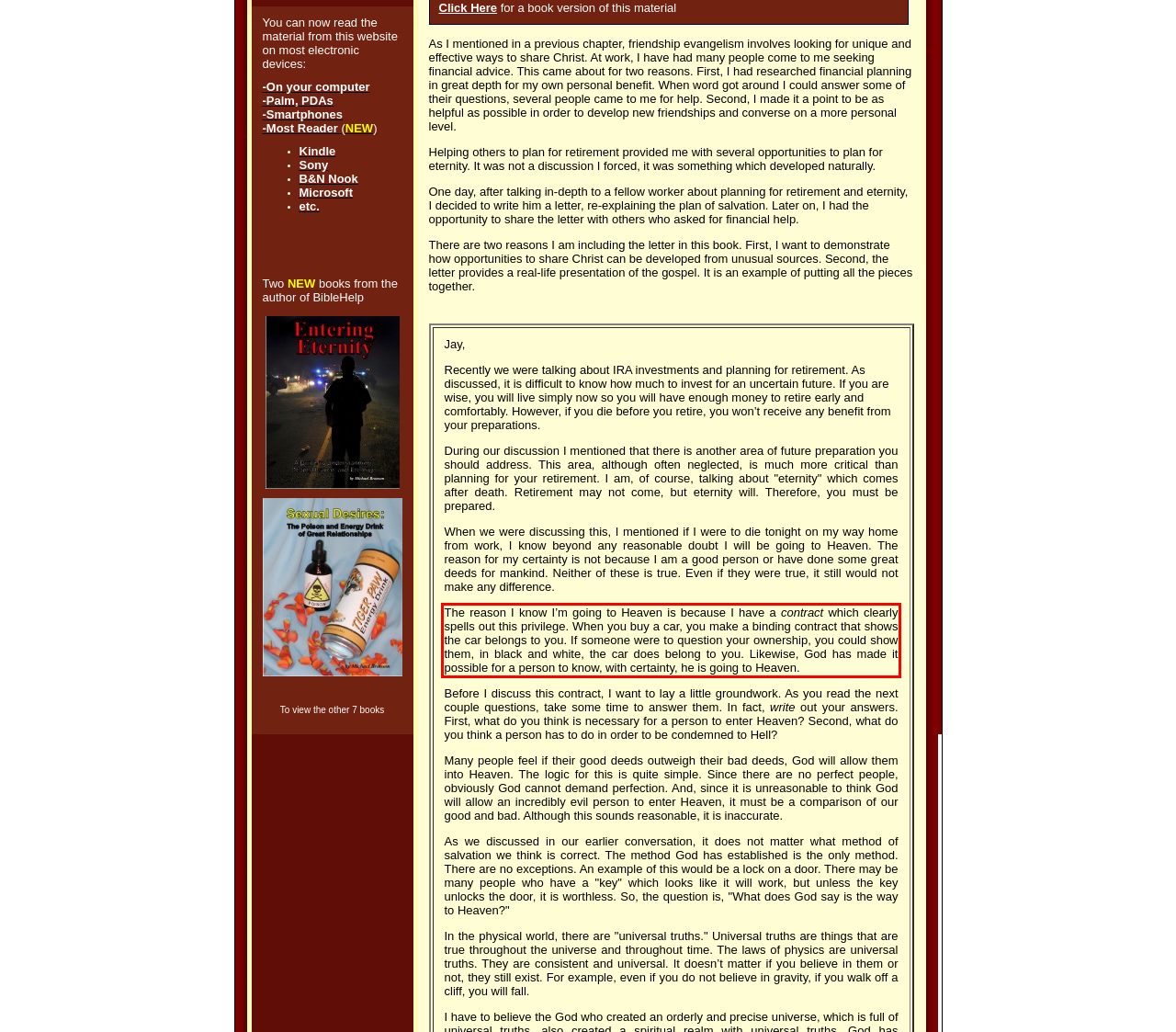Within the screenshot of the webpage, locate the red bounding box and use OCR to identify and provide the text content inside it.

The reason I know I’m going to Heaven is because I have a contract which clearly spells out this privilege. When you buy a car, you make a binding contract that shows the car belongs to you. If someone were to question your ownership, you could show them, in black and white, the car does belong to you. Likewise, God has made it possible for a person to know, with certainty, he is going to Heaven.